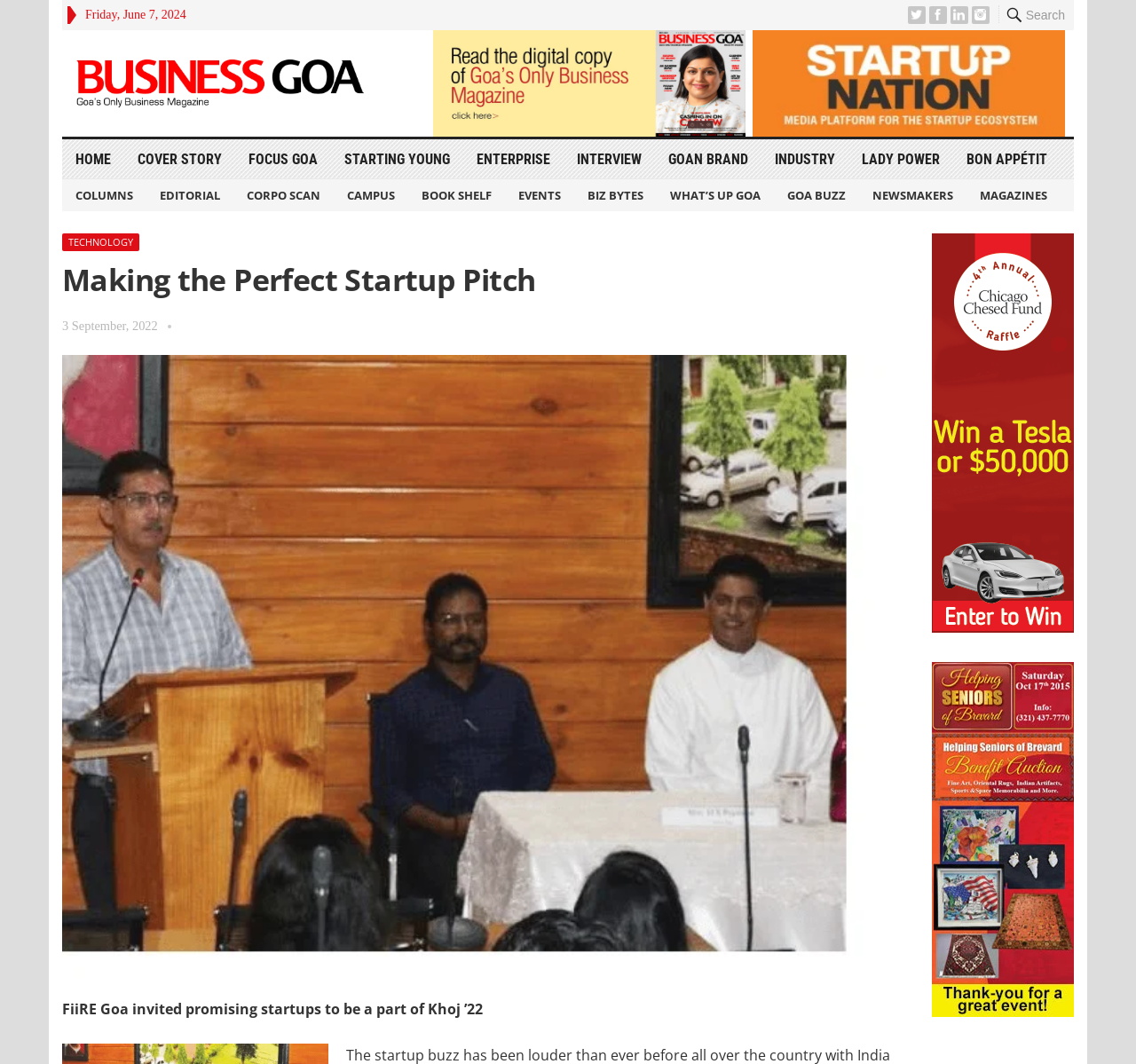How many social media links are present at the top of the webpage? Using the information from the screenshot, answer with a single word or phrase.

4